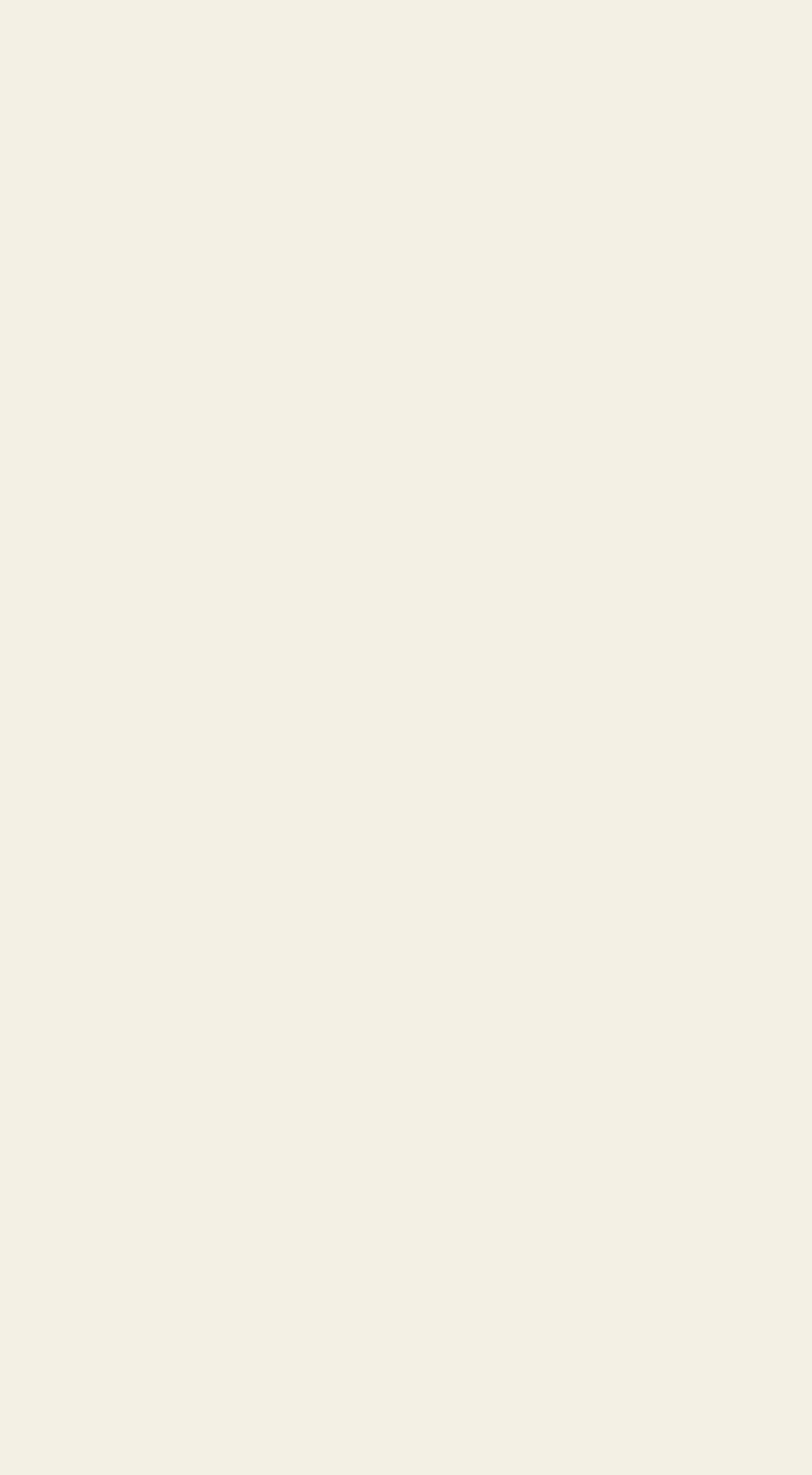Please find the bounding box coordinates of the section that needs to be clicked to achieve this instruction: "View wellness services".

[0.038, 0.349, 0.385, 0.383]